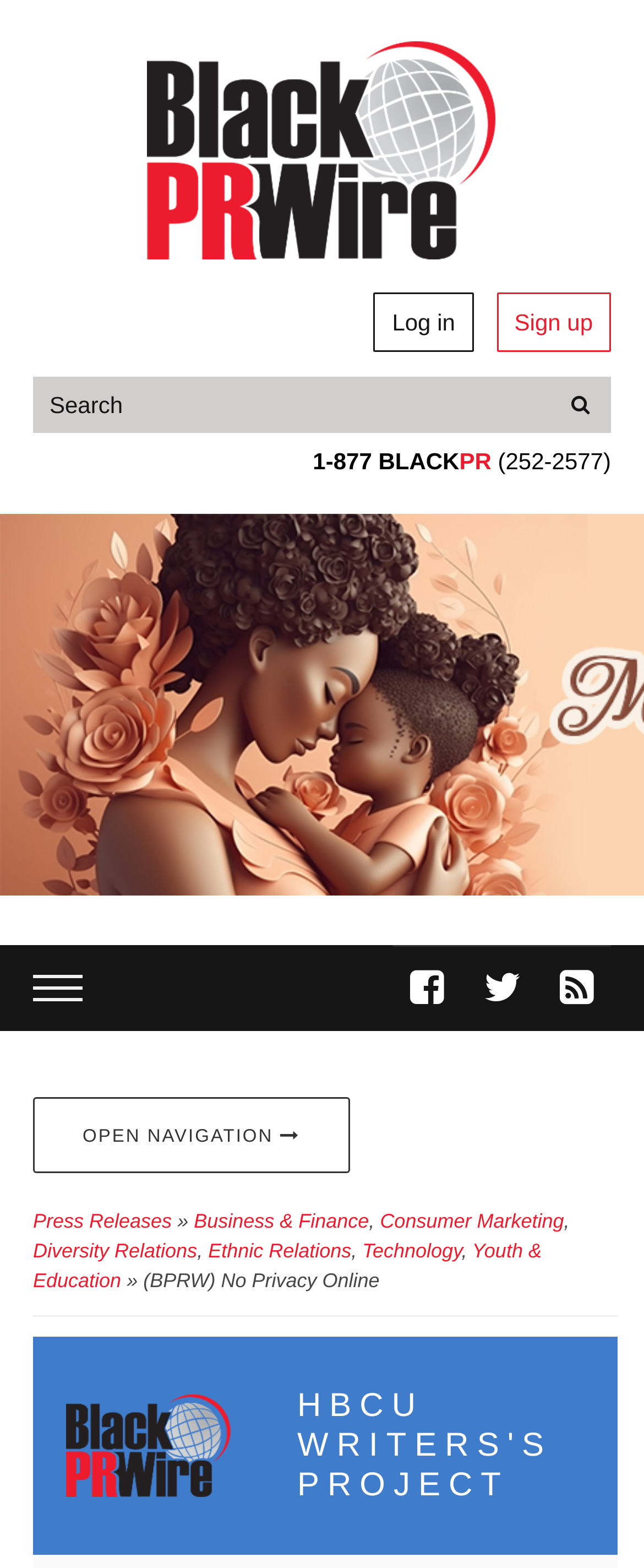How many categories are available in the navigation menu?
Give a detailed and exhaustive answer to the question.

I counted the number of categories available in the navigation menu, which are 'Press Releases', 'Business & Finance', 'Consumer Marketing', 'Diversity Relations', 'Ethnic Relations', and 'Technology'.